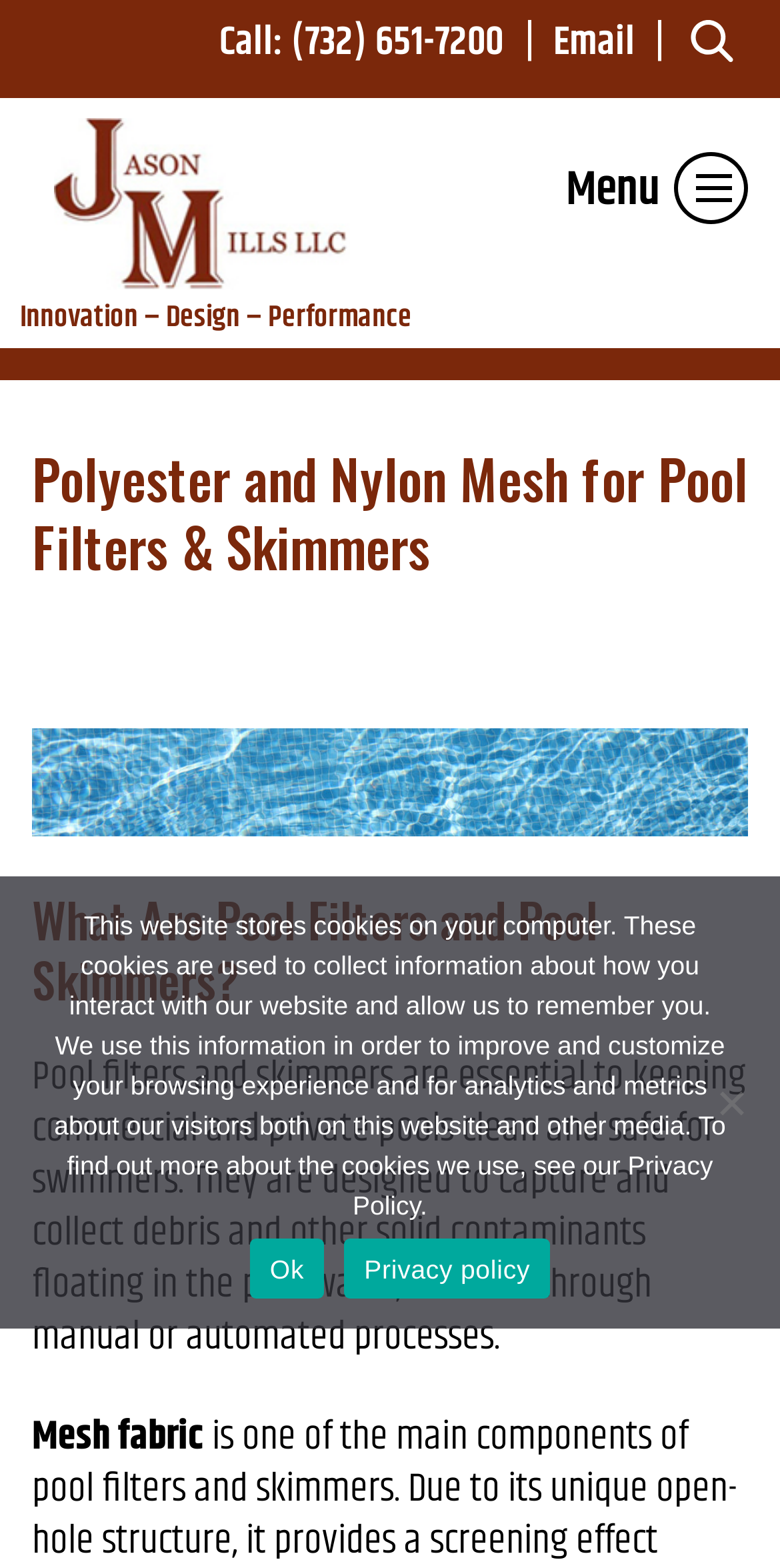Use a single word or phrase to answer the question:
What is the company name of the website?

Jason Mills, LLC